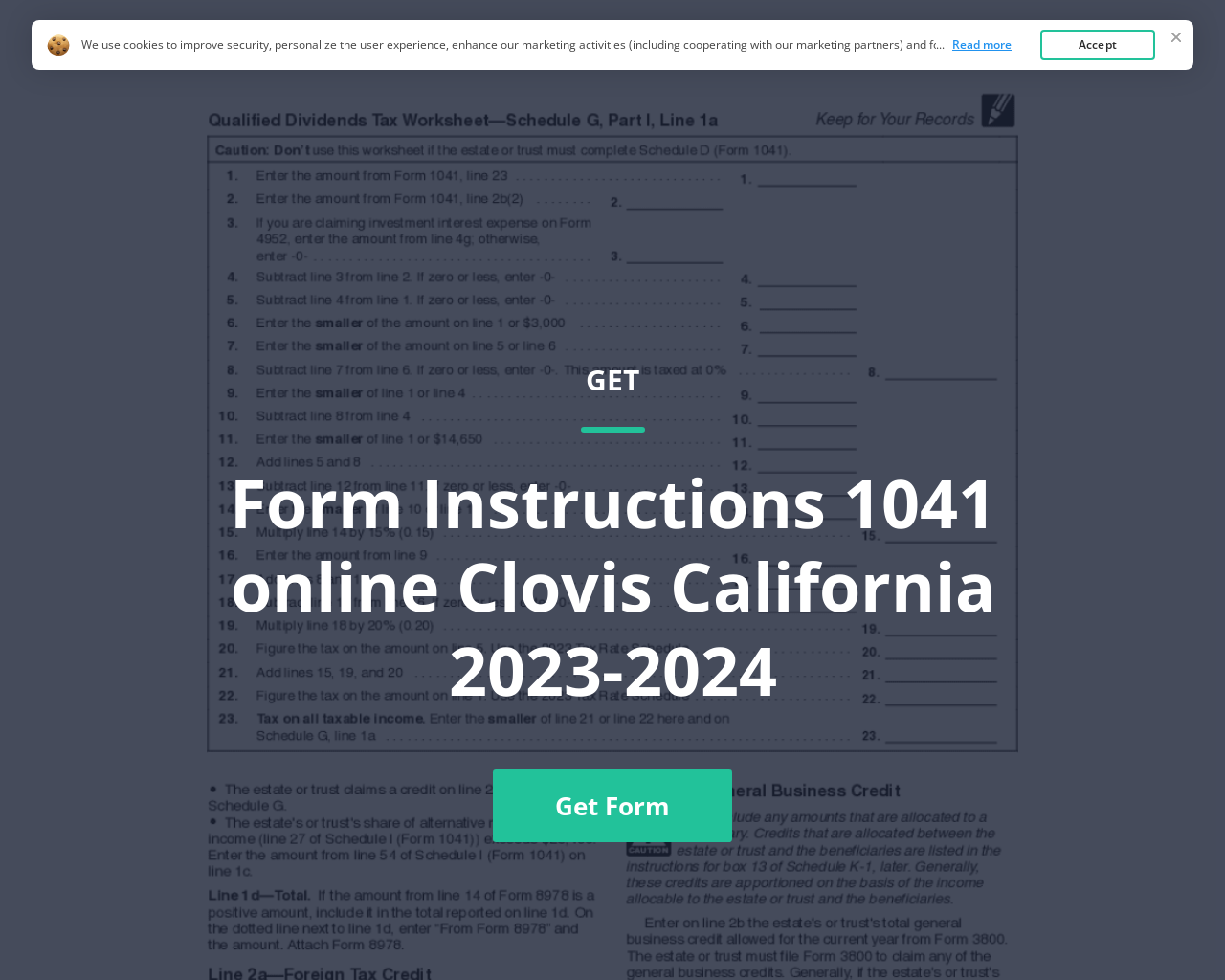Look at the image and write a detailed answer to the question: 
What is the name of the form that can be filled out on this webpage?

The heading 'Form Instructions 1041 online Clovis California 2023-2024' and the link 'Form 1041 Instructions' suggest that the form being referred to is Form 1041. This form is likely related to tax filing or other financial purposes.